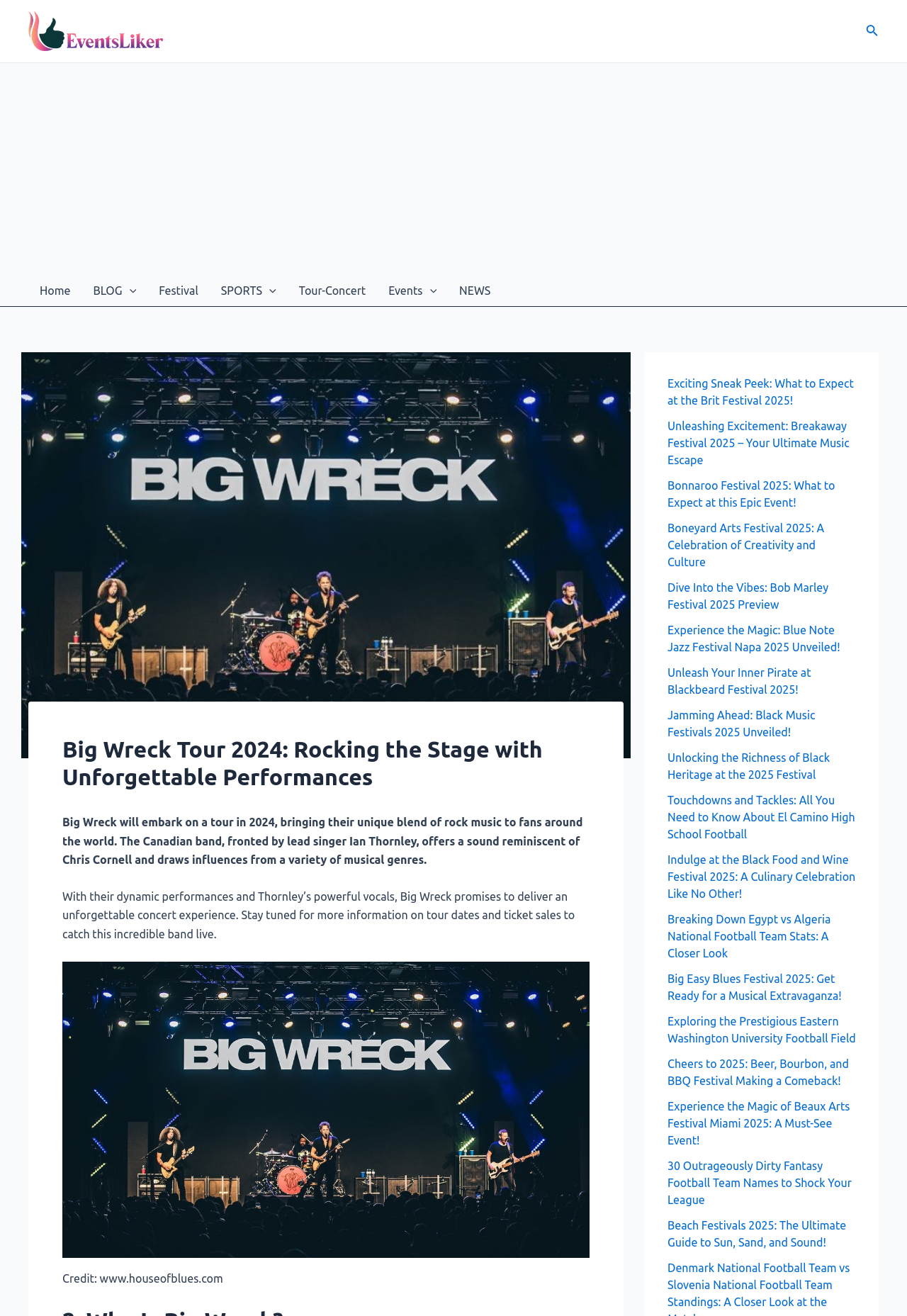Can you find the bounding box coordinates for the element that needs to be clicked to execute this instruction: "Click on the EventsLiker link"? The coordinates should be given as four float numbers between 0 and 1, i.e., [left, top, right, bottom].

[0.031, 0.018, 0.18, 0.028]